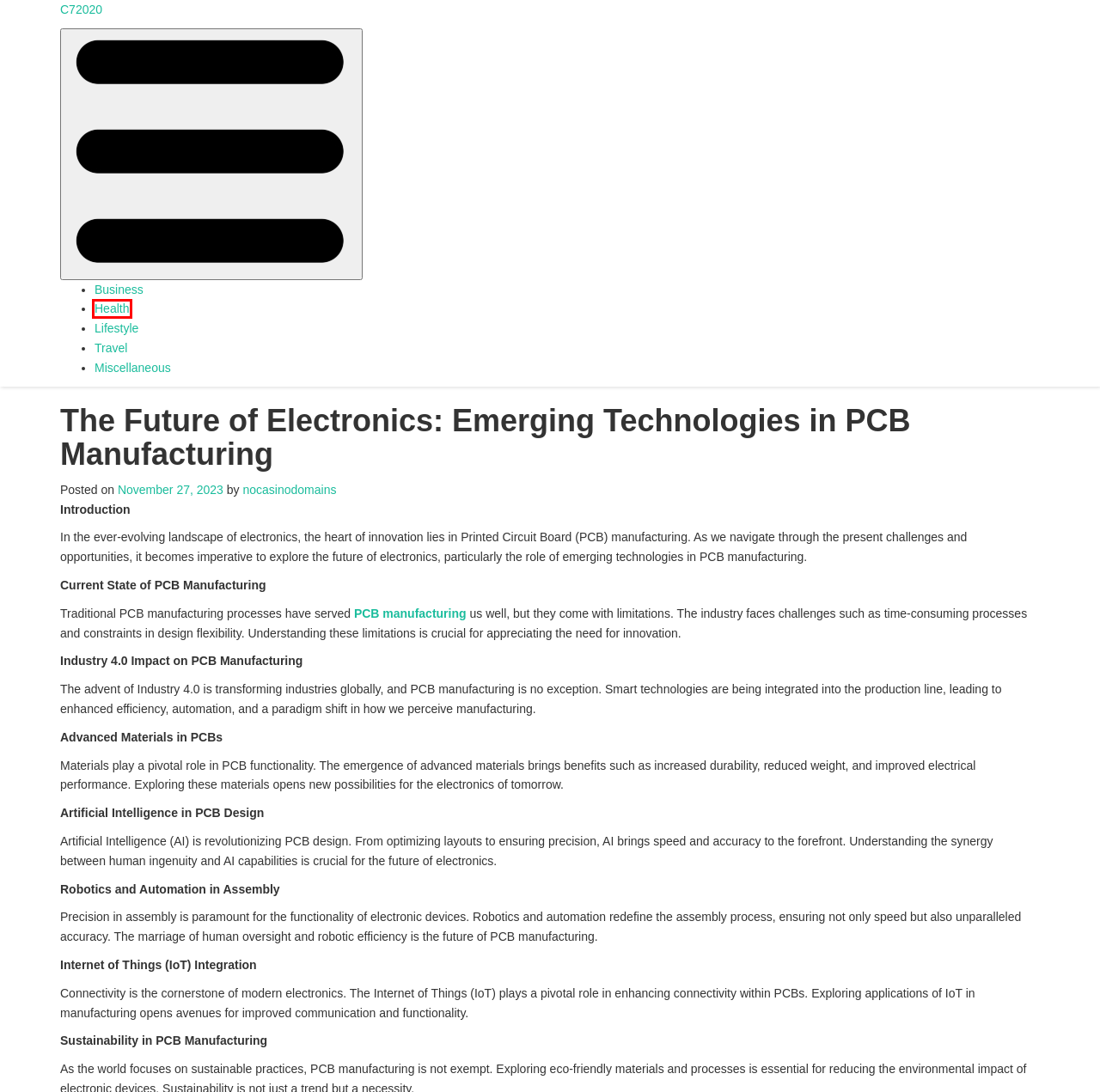Examine the screenshot of a webpage with a red bounding box around a UI element. Your task is to identify the webpage description that best corresponds to the new webpage after clicking the specified element. The given options are:
A. Quick Turn PCB Prototype Online Quote And Order -Nextpcb
B. BBHOnlineStore - Order Affordable Medicines in USA
C. nocasinodomains – C72020
D. Lifestyle – C72020
E. Camolin - Vicky.Dev
F. The Eco-Friendly Advantages of Choosing Polished Concrete for your Perth Renovation Project – C72020
G. Travel – C72020
H. Health – C72020

H